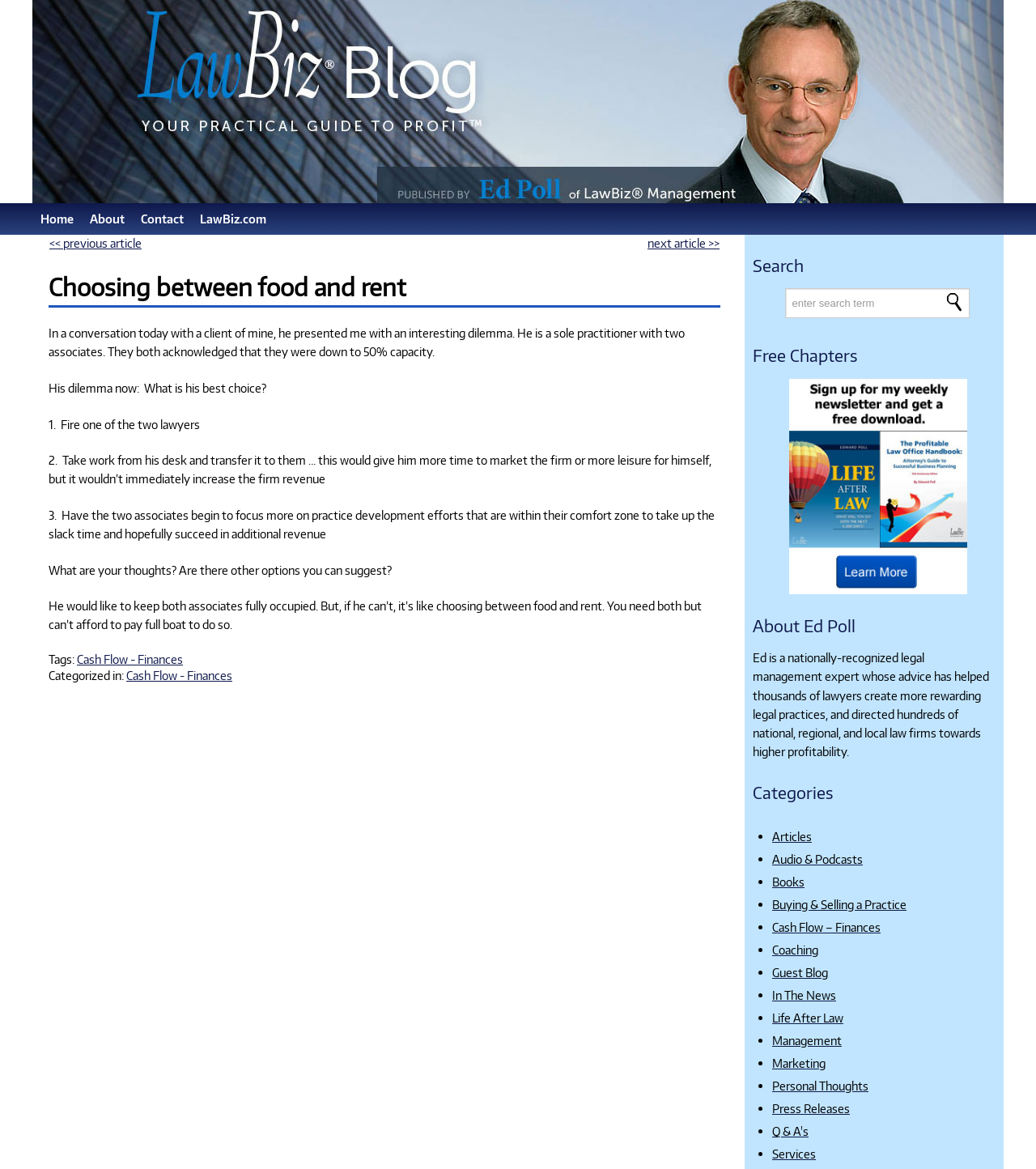Identify the bounding box coordinates of the clickable region necessary to fulfill the following instruction: "Read the 'Choosing between food and rent' article". The bounding box coordinates should be four float numbers between 0 and 1, i.e., [left, top, right, bottom].

[0.047, 0.229, 0.695, 0.586]